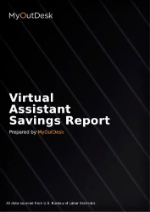Describe all the elements in the image with great detail.

The image showcases the cover of the "Virtual Assistant Savings Report," prepared by MyOutDesk. The design features a sleek black background adorned with subtle diagonal lines, lending it a professional and contemporary appearance. Prominently displayed is the title "Virtual Assistant Savings Report" in bold white text, followed by the phrase "Prepared by MyOutDesk" in a slightly smaller font. This report aims to provide insights on how businesses can benefit financially from hiring virtual assistants, highlighting strategies that can help organizations optimize their operations and reduce costs. Overall, the design is minimalistic yet impactful, perfectly suited for professionals in legal and administrative fields looking to enhance productivity through virtual assistance.